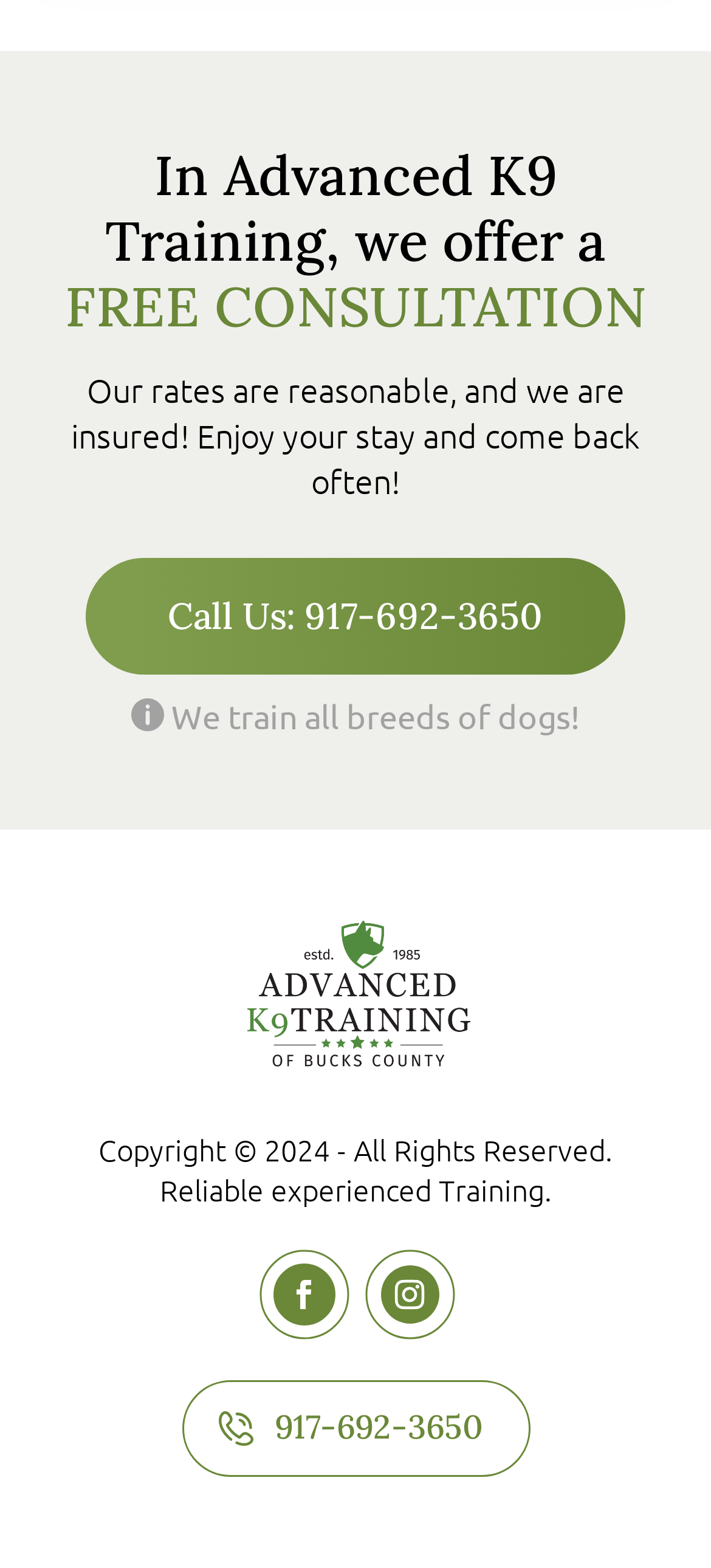Provide the bounding box coordinates of the HTML element described by the text: "Follow".

[0.383, 0.806, 0.471, 0.846]